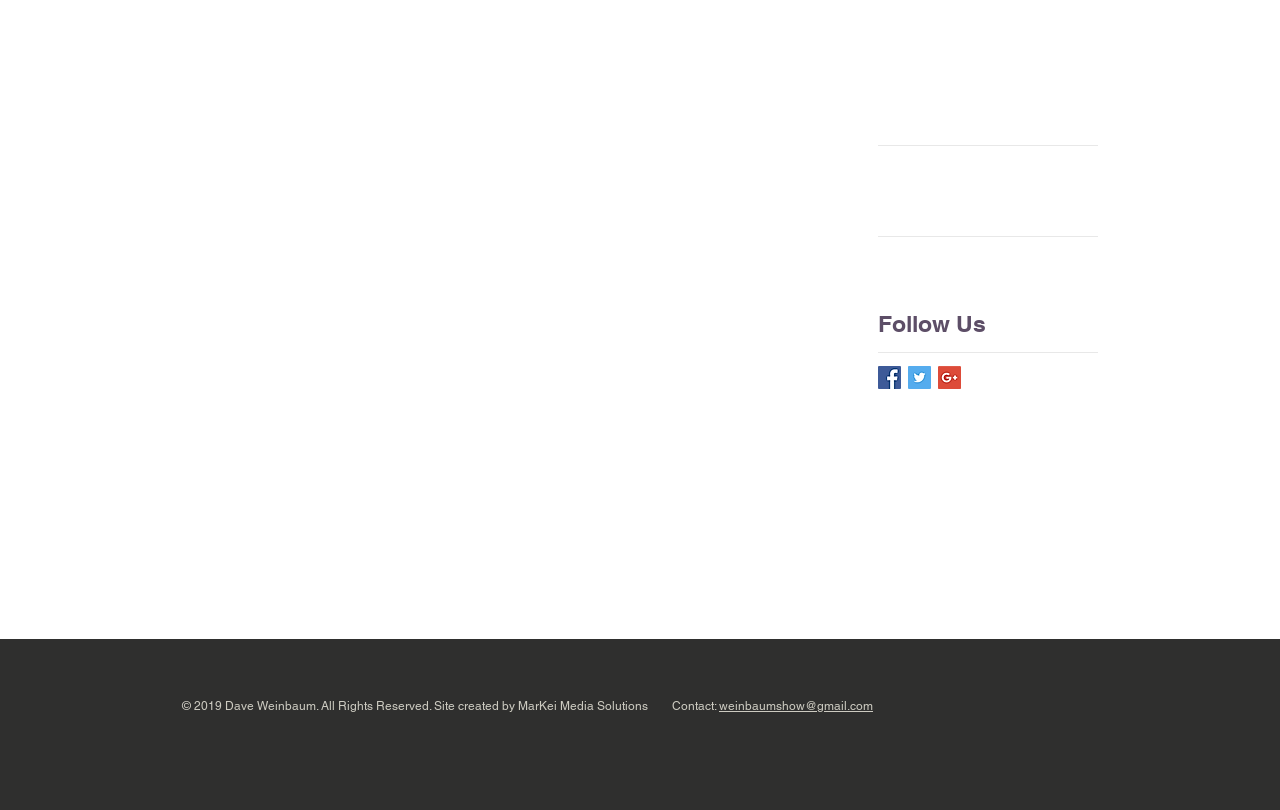Who created the website? Refer to the image and provide a one-word or short phrase answer.

MarKei Media Solutions